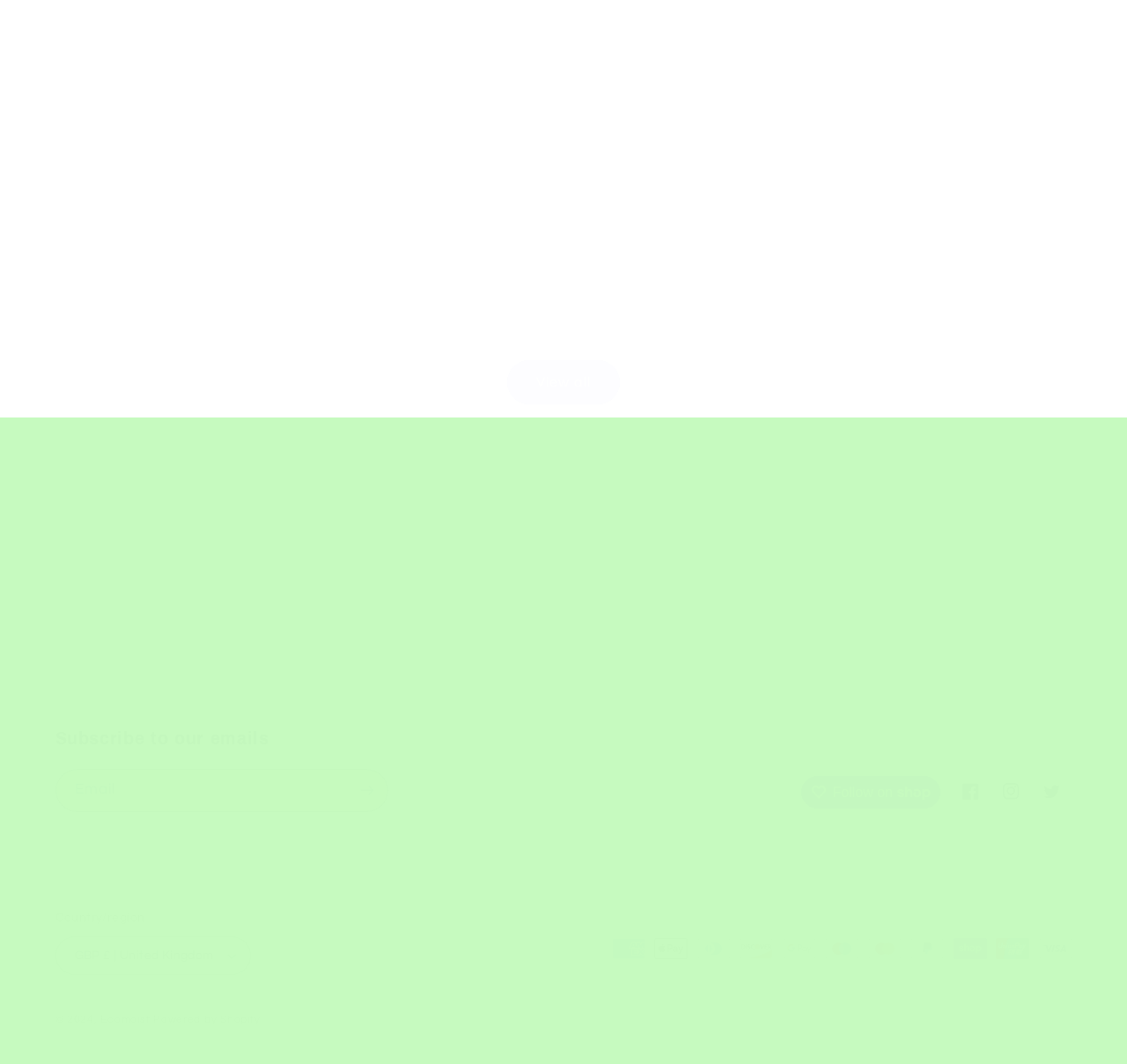Please find and report the bounding box coordinates of the element to click in order to perform the following action: "View all Blog posts". The coordinates should be expressed as four float numbers between 0 and 1, in the format [left, top, right, bottom].

[0.45, 0.339, 0.55, 0.38]